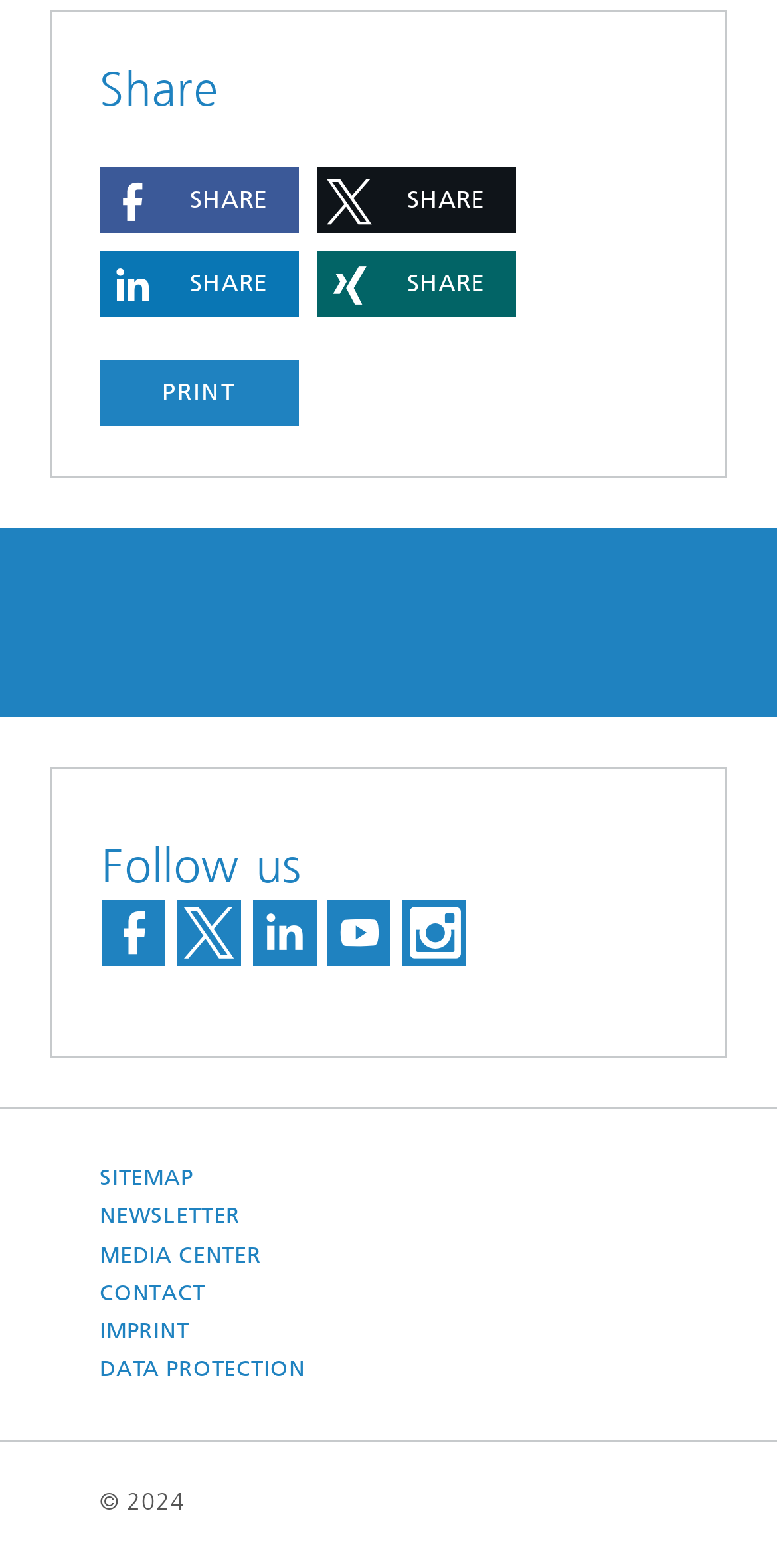Please identify the bounding box coordinates of where to click in order to follow the instruction: "Read about Cold vs Warm Marketing".

None